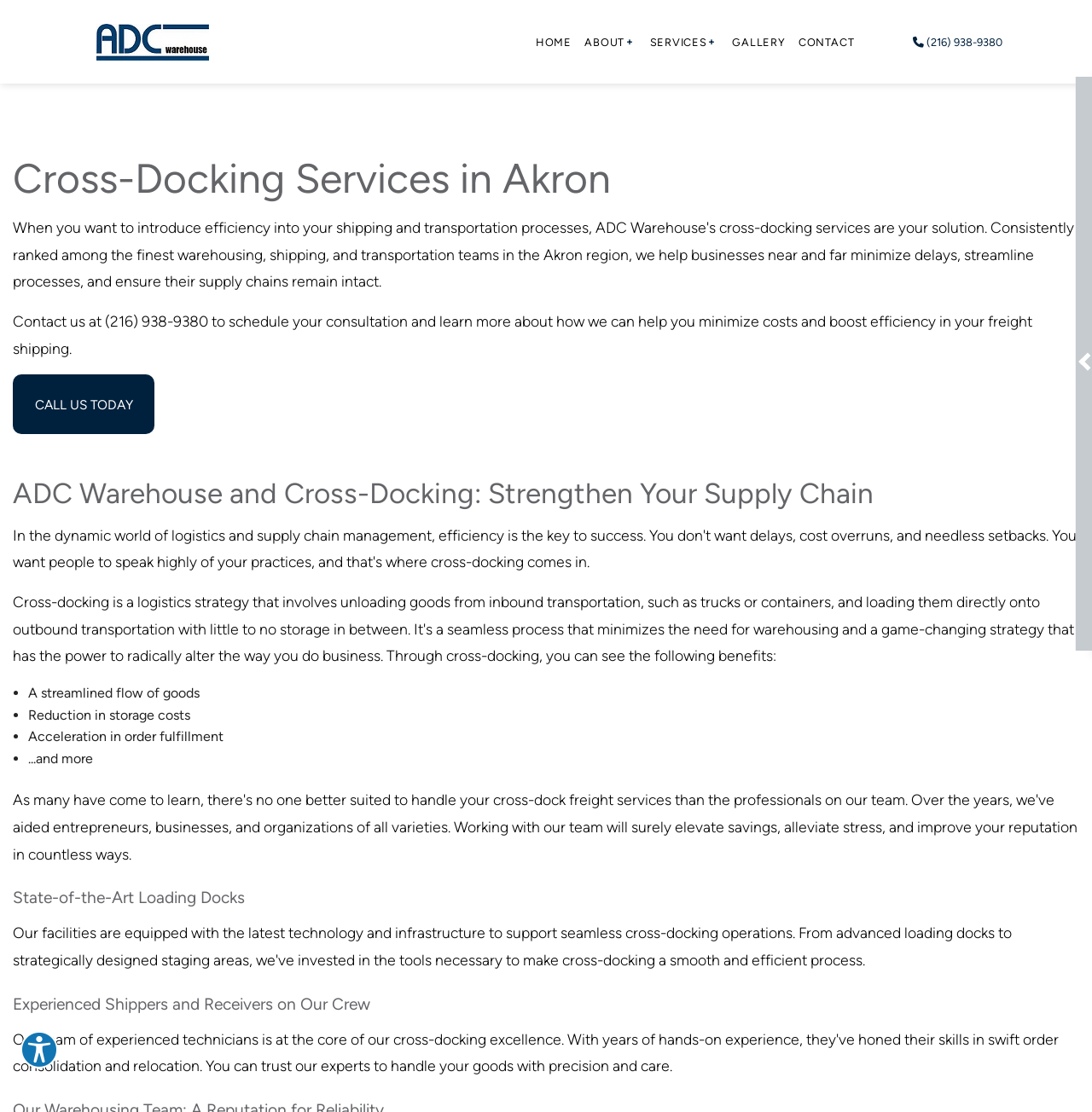What are the benefits of ADC Warehouse's cross-docking services?
Kindly offer a comprehensive and detailed response to the question.

The benefits of ADC Warehouse's cross-docking services are listed in a bullet point list on the webpage, including a streamlined flow of goods, reduction in storage costs, acceleration in order fulfillment, and more. These benefits suggest that ADC Warehouse's cross-docking services can help customers improve their supply chain efficiency and reduce costs.